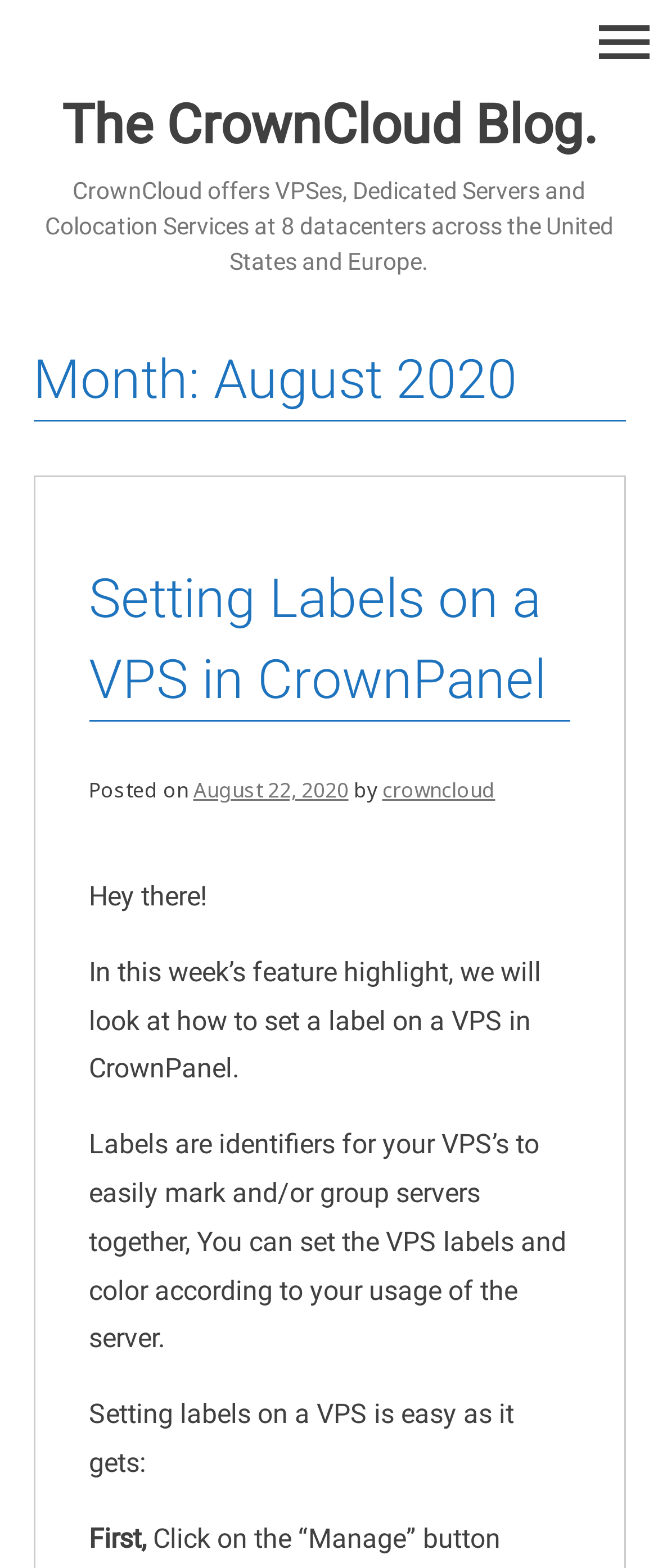Determine the bounding box coordinates for the HTML element mentioned in the following description: "crowncloud". The coordinates should be a list of four floats ranging from 0 to 1, represented as [left, top, right, bottom].

[0.581, 0.495, 0.753, 0.513]